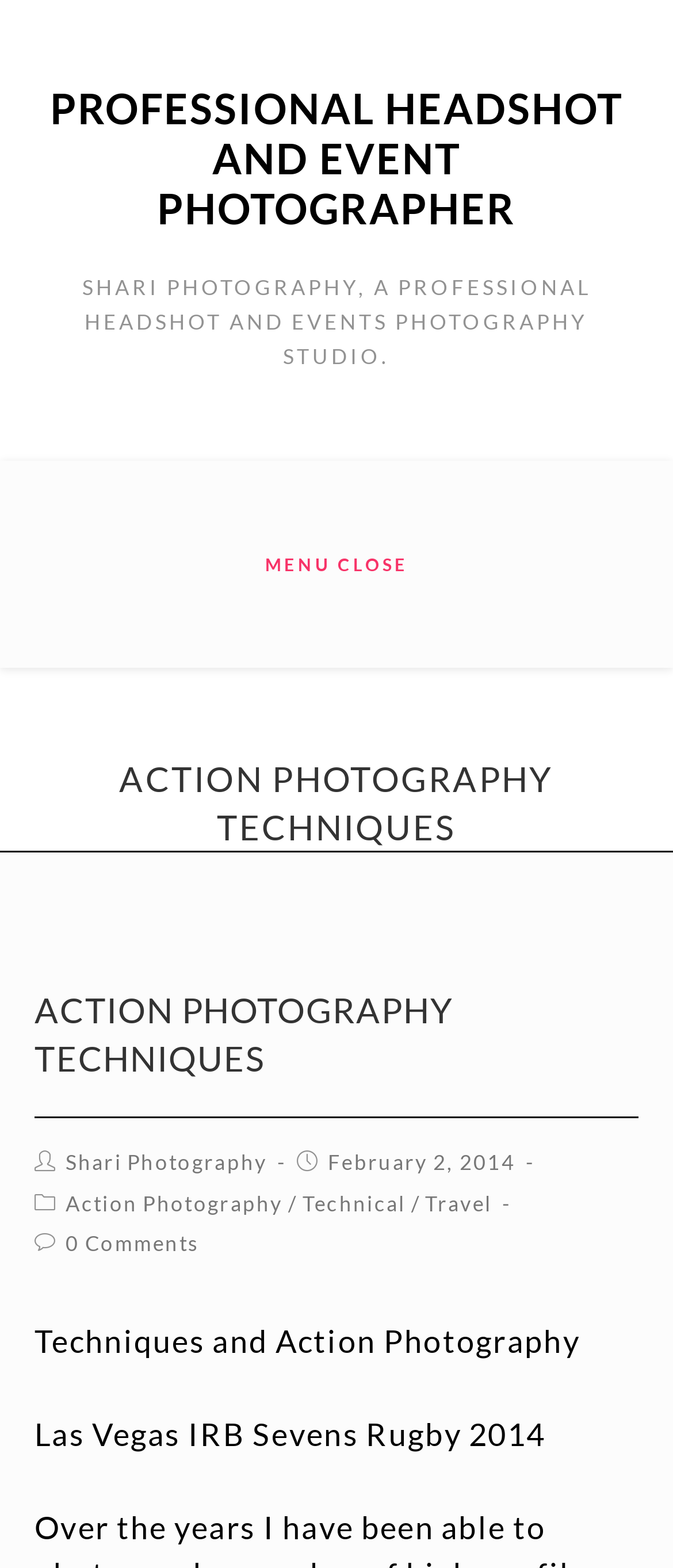Provide an in-depth description of the elements and layout of the webpage.

The webpage is about action photography techniques, specifically capturing fast-paced sporting events like rugby and soccer. At the top, there is a link to "PROFESSIONAL HEADSHOT AND EVENT PHOTOGRAPHER" and a heading that reads "SHARI PHOTOGRAPHY, A PROFESSIONAL HEADSHOT AND EVENTS PHOTOGRAPHY STUDIO." 

Below this, there is a menu close link. Underneath, there is a header section with a heading that reads "ACTION PHOTOGRAPHY TECHNIQUES" in a larger font size. This heading is repeated again in a slightly smaller font size below. 

On the left side, there are several links, including "Shari Photography", "Action Photography", "Technical", "Travel", and "0 Comments". These links are aligned vertically, with the "0 Comments" link at the bottom. 

To the right of these links, there are two blocks of text. The first block reads "February 2, 2014" and is positioned above a forward slash. The second block reads "Techniques and Action Photography" and is positioned above "Las Vegas IRB Sevens Rugby 2014". These text blocks are aligned vertically, with the "Las Vegas IRB Sevens Rugby 2014" text at the bottom.